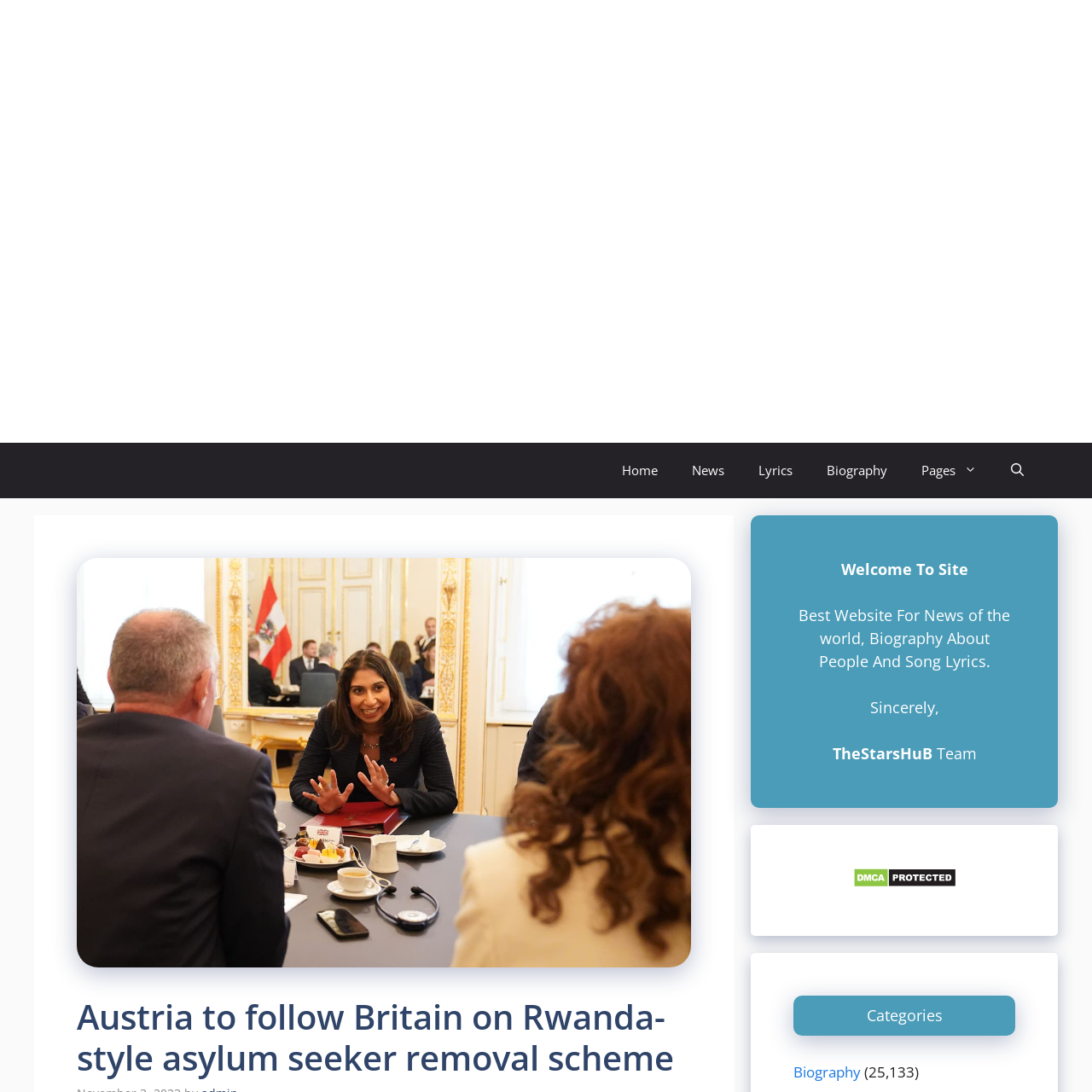Identify the bounding box coordinates for the element you need to click to achieve the following task: "view news". The coordinates must be four float values ranging from 0 to 1, formatted as [left, top, right, bottom].

[0.618, 0.405, 0.679, 0.456]